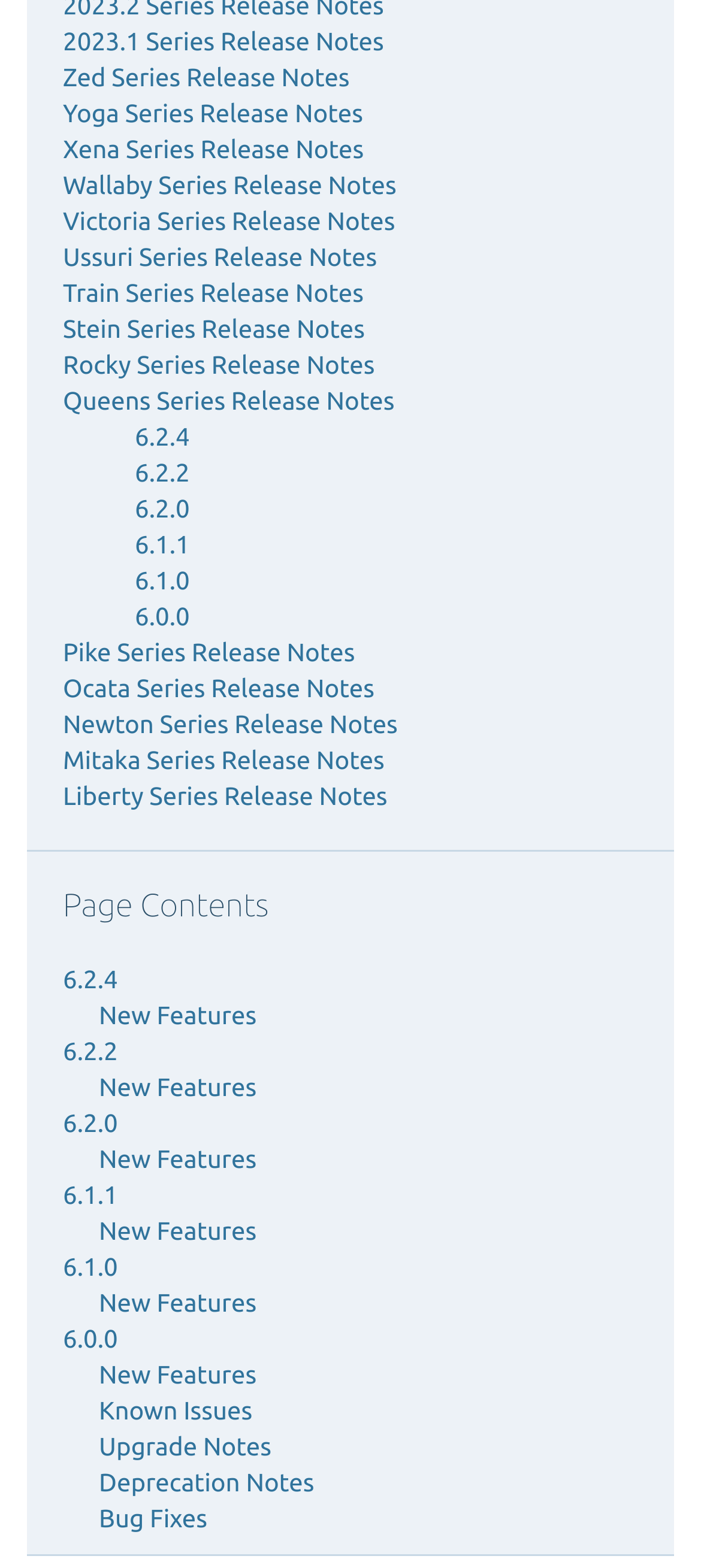Determine the bounding box coordinates for the HTML element described here: "New Features".

[0.141, 0.776, 0.366, 0.794]